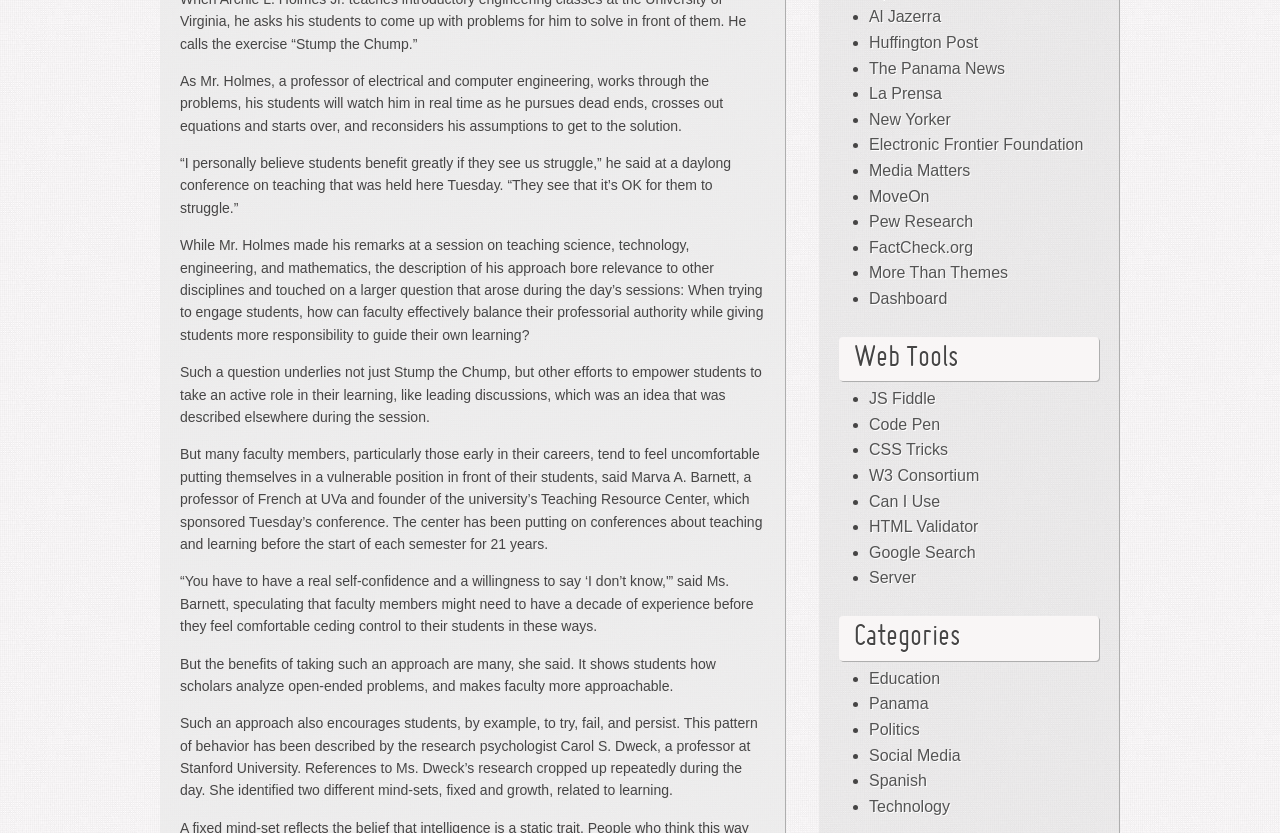Using the element description: "Code Pen", determine the bounding box coordinates. The coordinates should be in the format [left, top, right, bottom], with values between 0 and 1.

[0.679, 0.499, 0.735, 0.52]